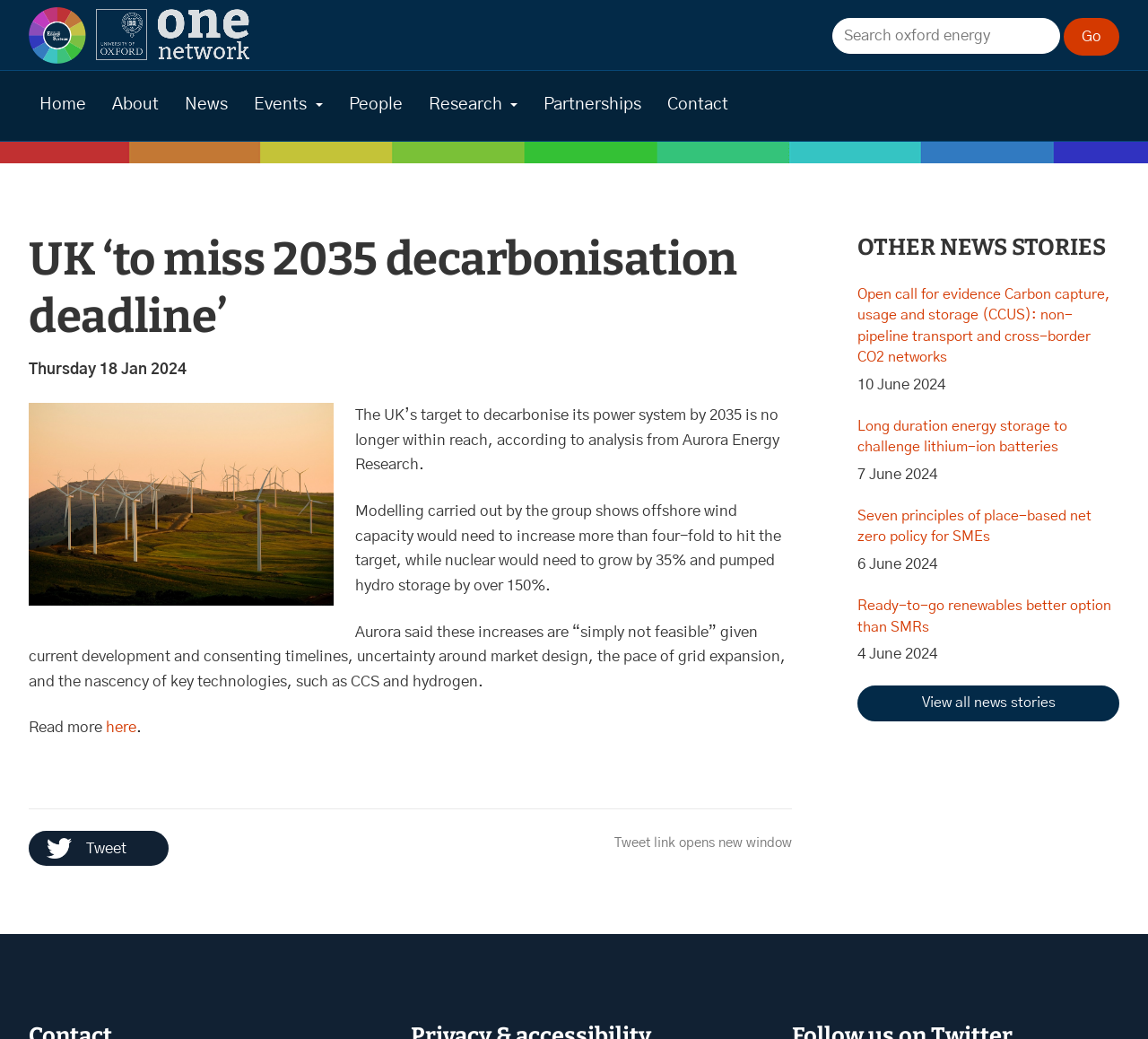Locate the coordinates of the bounding box for the clickable region that fulfills this instruction: "Go to the Oxford Energy Homepage".

[0.025, 0.007, 0.075, 0.069]